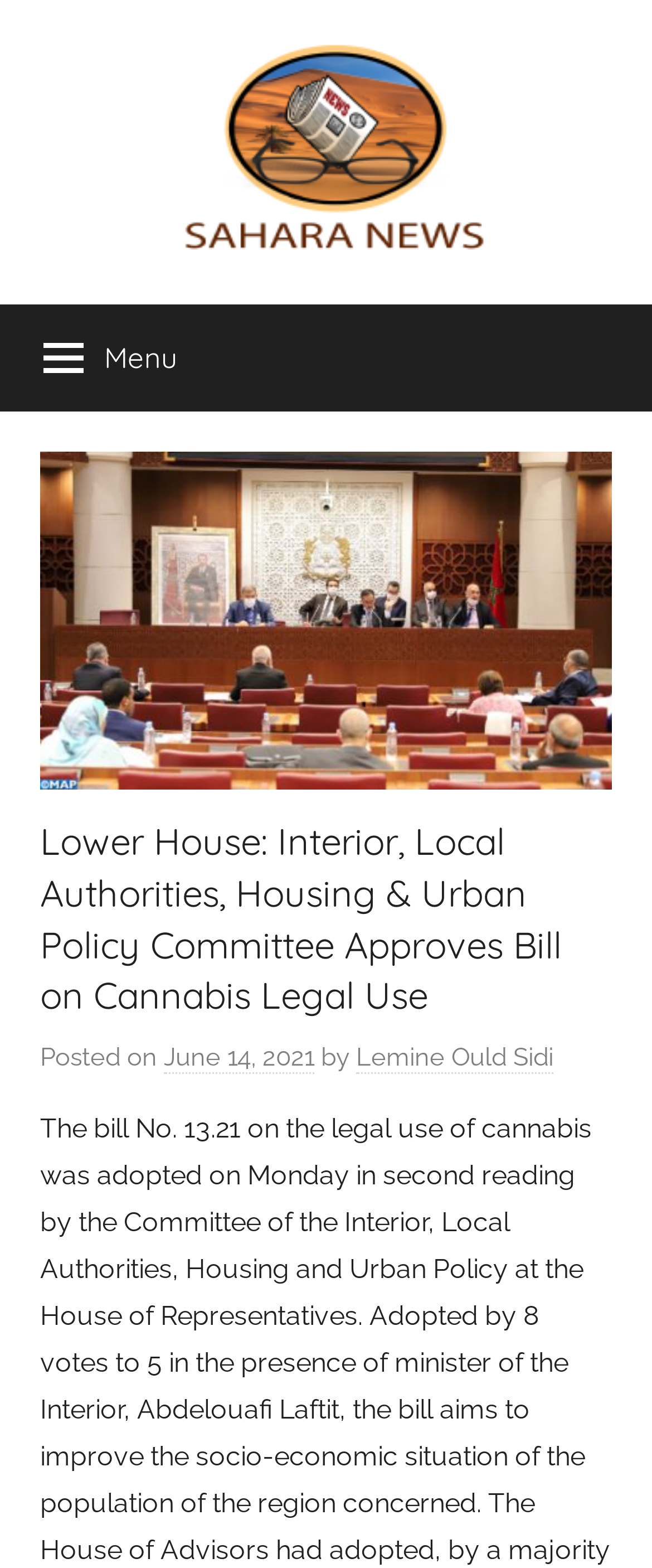Reply to the question below using a single word or brief phrase:
What is the name of the news website?

Sahara News